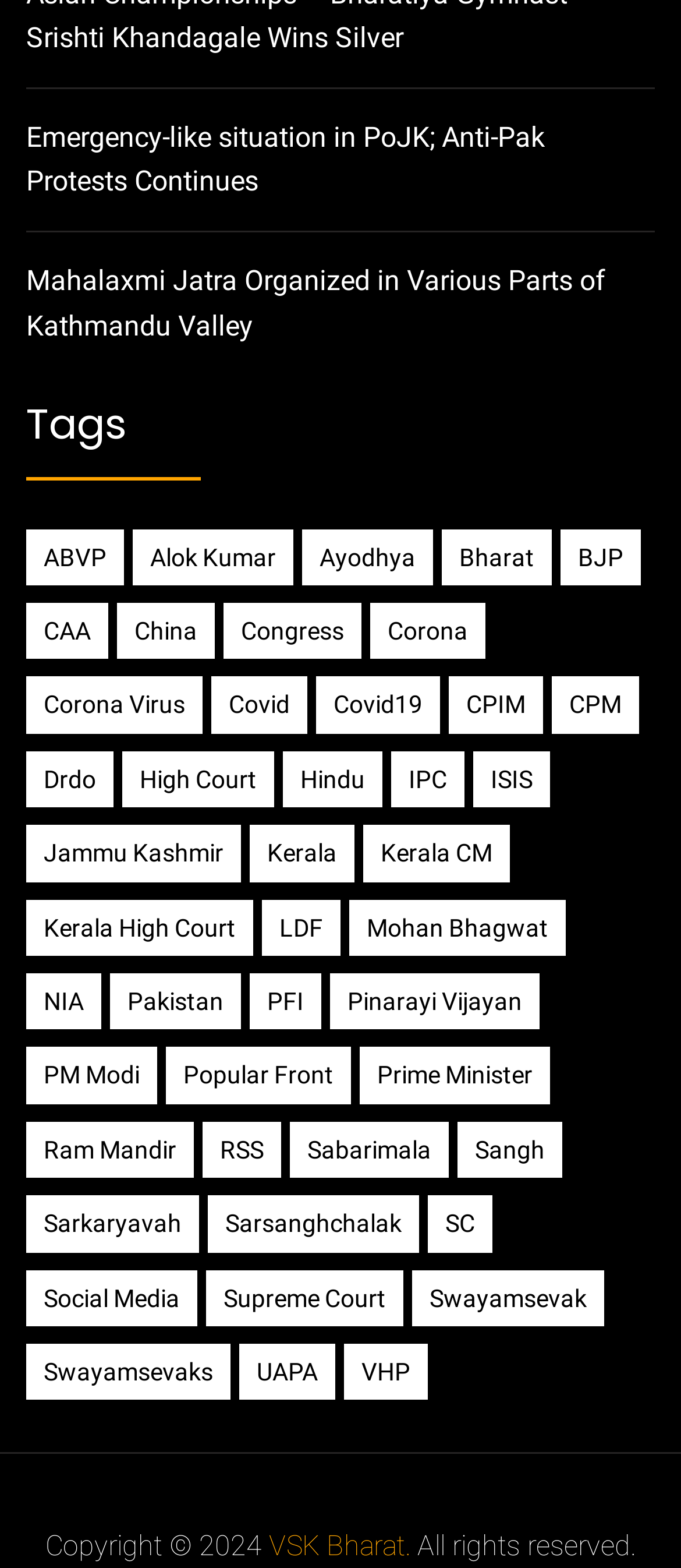Give a one-word or short phrase answer to the question: 
How many tags are available?

391